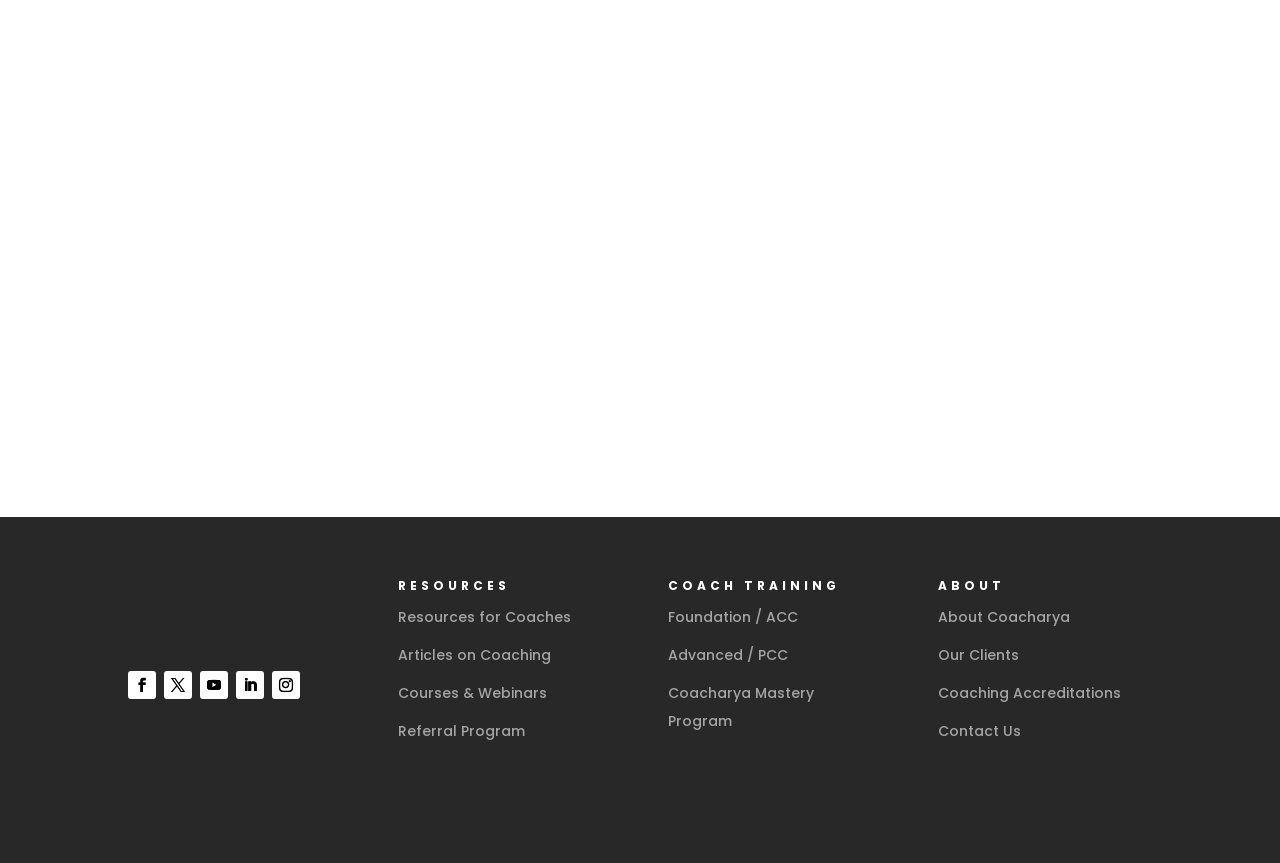What is the purpose of the links at the bottom of the webpage?
Please provide a full and detailed response to the question.

The links at the bottom of the webpage, such as 'Resources for Coaches', 'Articles on Coaching', and 'Contact Us', serve as navigation links to other pages or sections of the website, allowing users to access more information and resources.